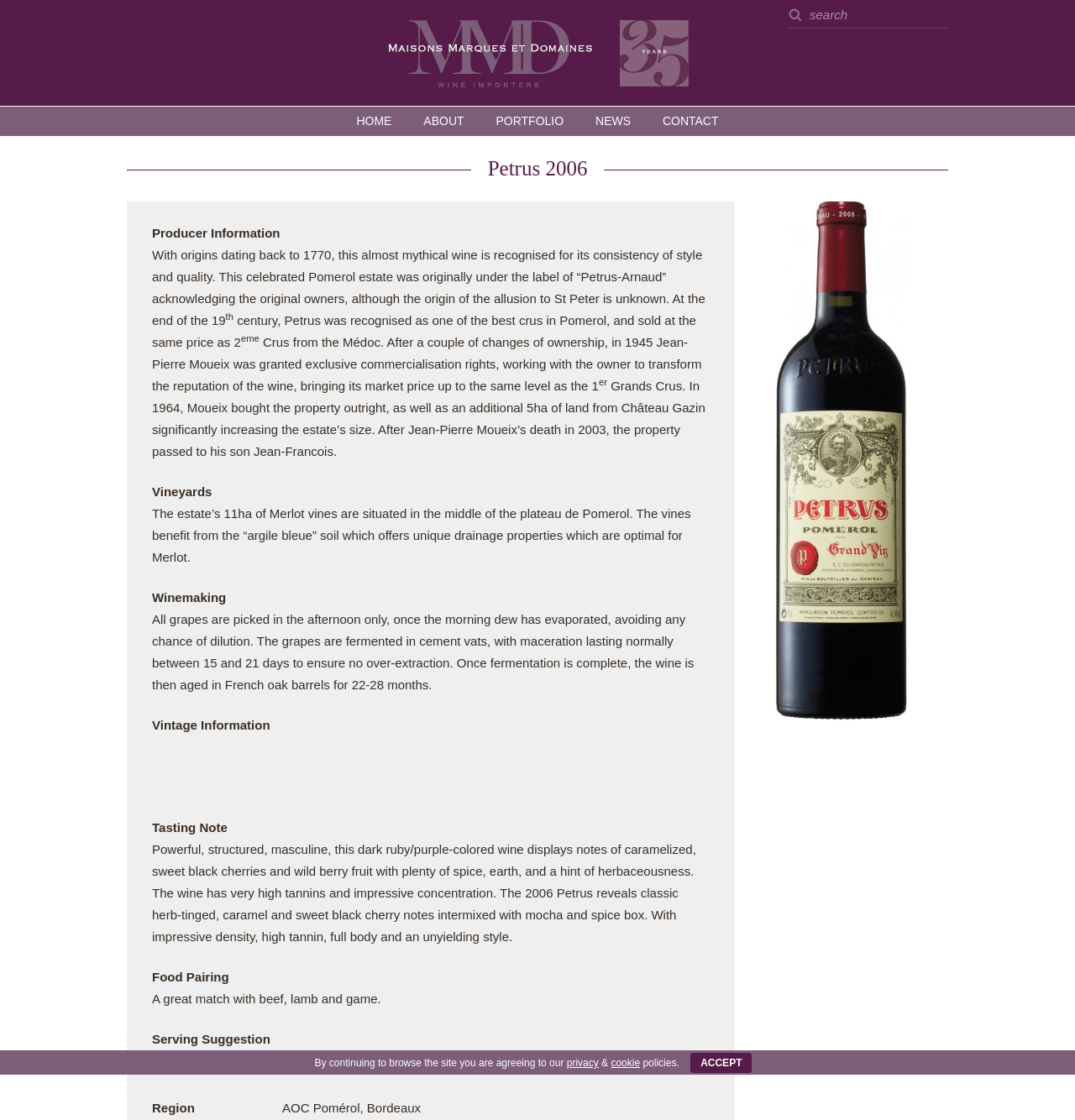How long is the maceration period in the winemaking process?
Using the information presented in the image, please offer a detailed response to the question.

I found the answer by looking at the section 'Winemaking' which specifies that the maceration period normally lasts between 15 and 21 days to ensure no over-extraction.